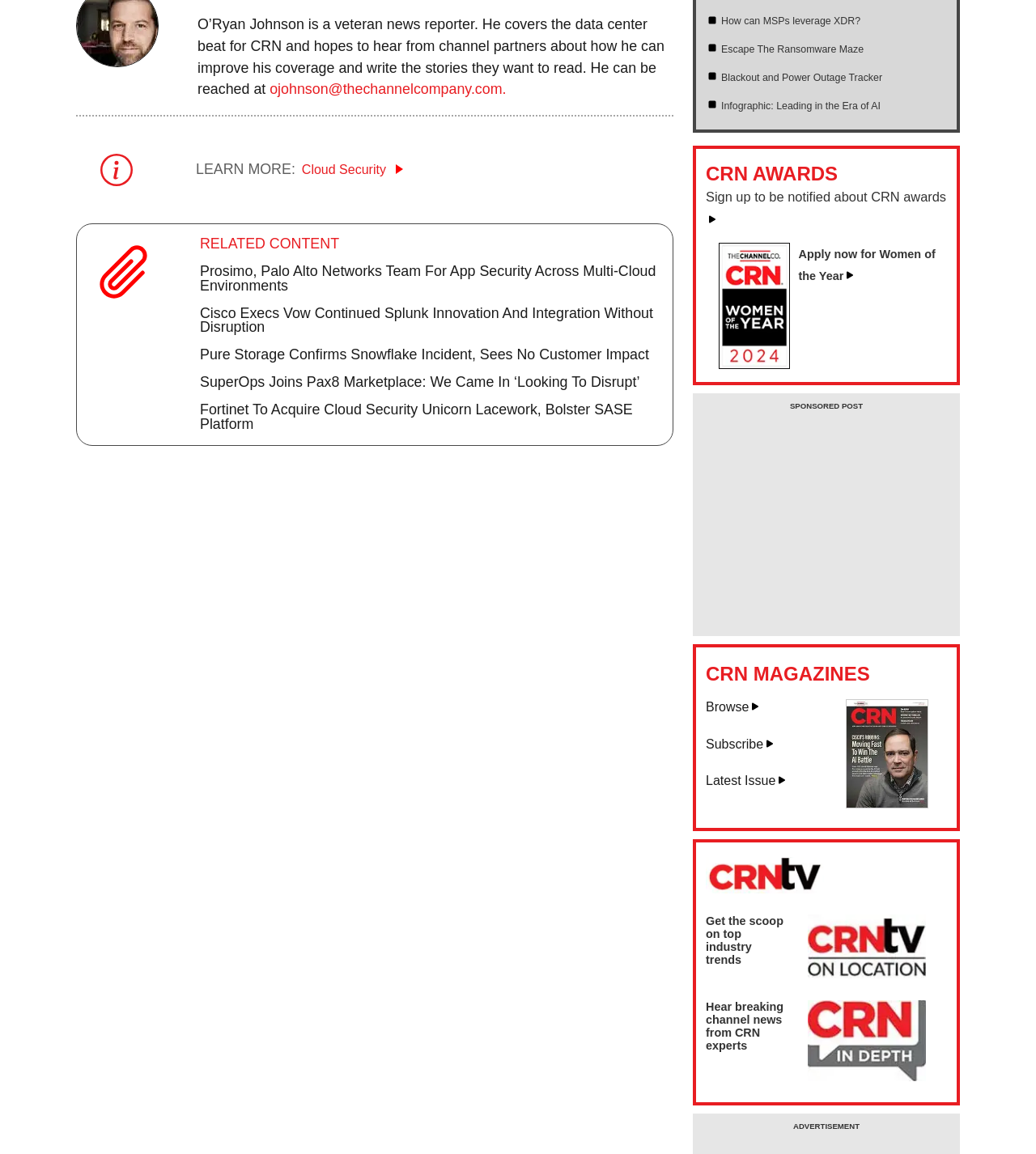Pinpoint the bounding box coordinates of the element that must be clicked to accomplish the following instruction: "Sign up for CRN awards notifications". The coordinates should be in the format of four float numbers between 0 and 1, i.e., [left, top, right, bottom].

[0.681, 0.167, 0.913, 0.198]